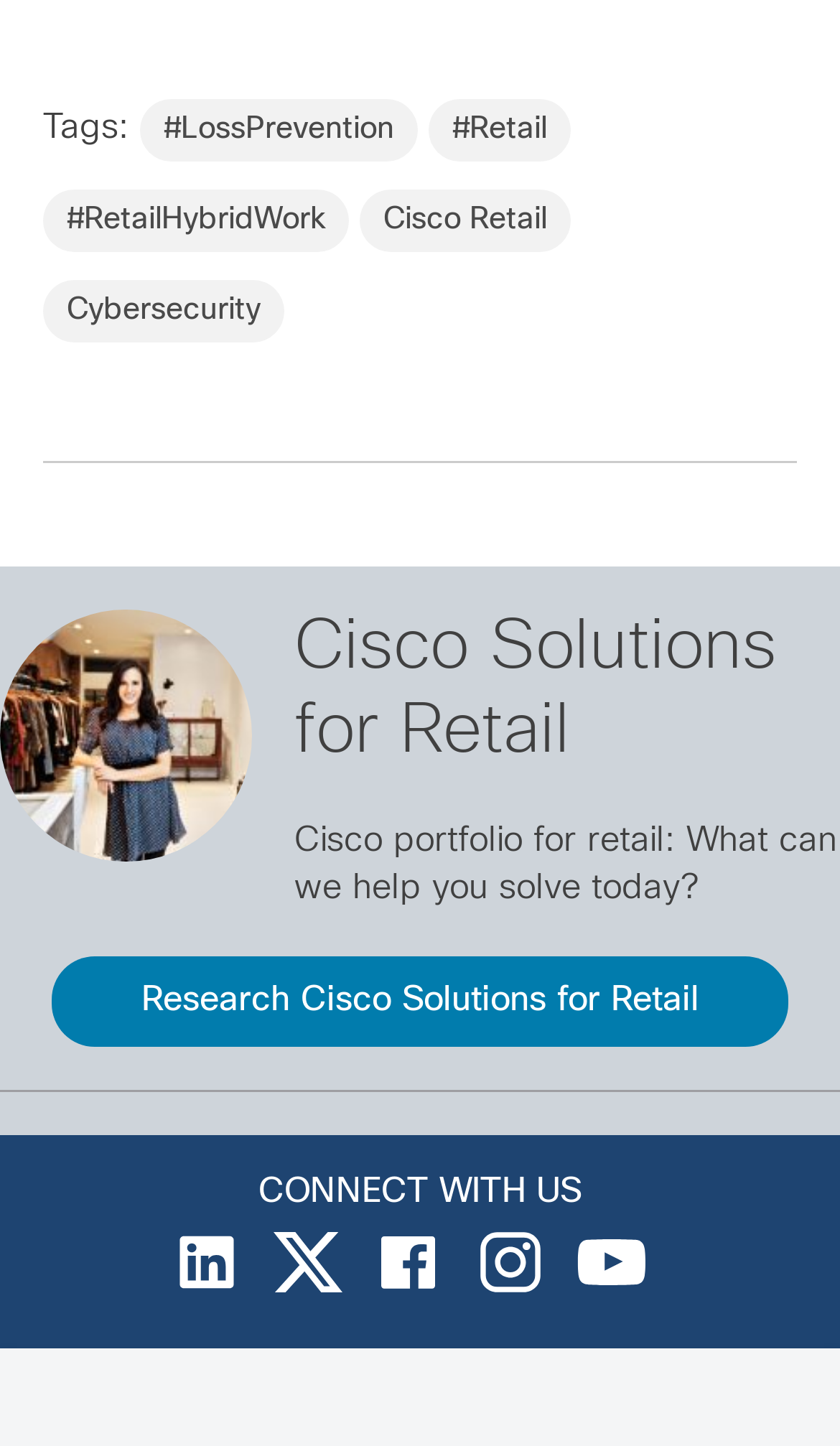Identify the bounding box coordinates of the clickable region to carry out the given instruction: "Connect with us on LinkedIn".

[0.205, 0.878, 0.287, 0.903]